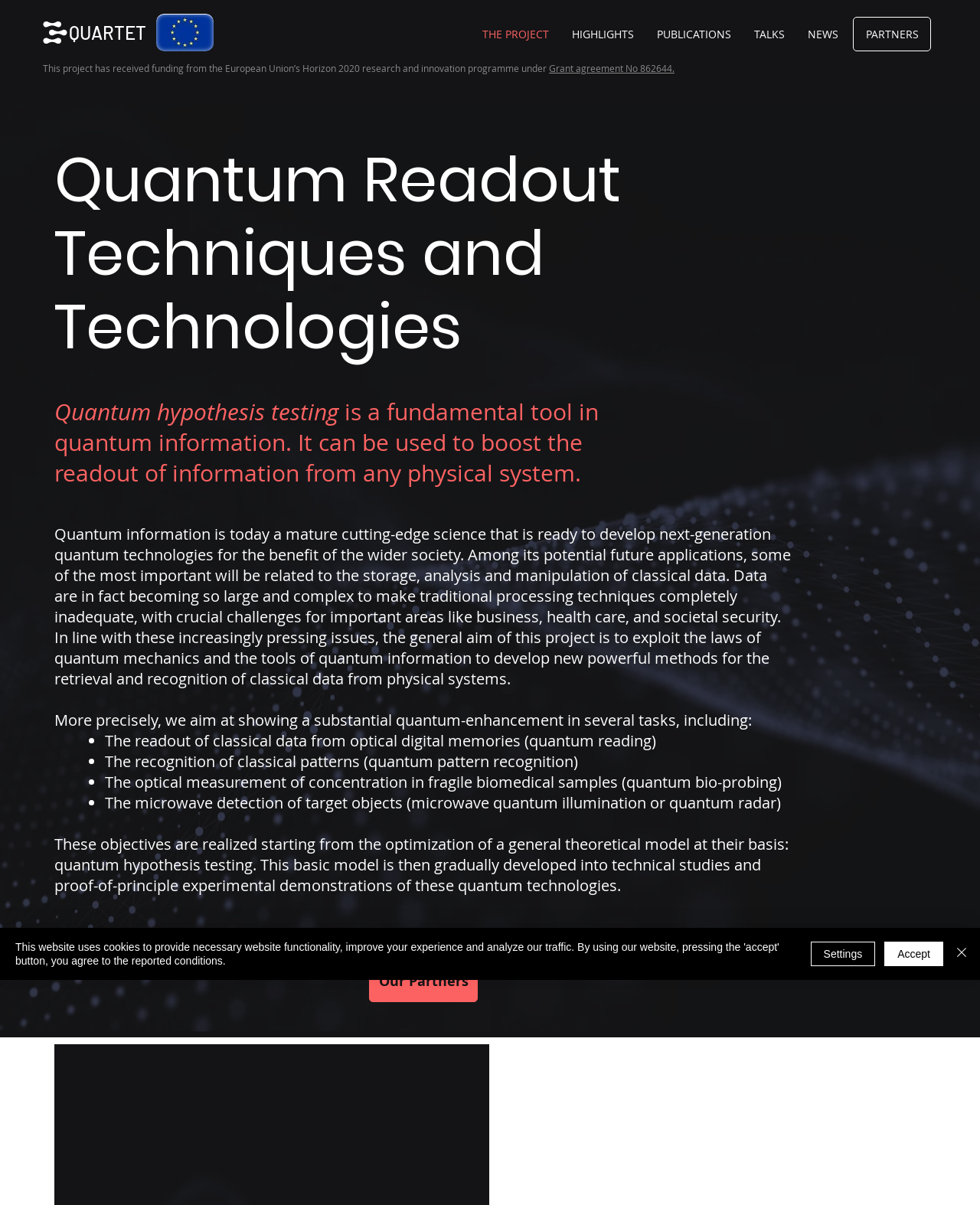What is quantum hypothesis testing?
Kindly give a detailed and elaborate answer to the question.

Quantum hypothesis testing is a basic model that can be used to boost the readout of information from any physical system, and it is the foundation of the project's objectives, including quantum reading, quantum pattern recognition, and quantum bio-probing.